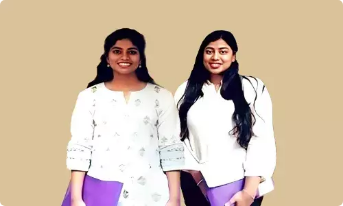What is the color of the background?
Refer to the screenshot and respond with a concise word or phrase.

Beige